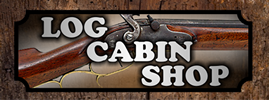Give an in-depth summary of the scene depicted in the image.

The image features the logo of the "Log Cabin Shop," emphasizing a rustic and traditional aesthetic. The design includes the text "LOG CABIN SHOP" in bold, standout lettering, highlighting the shop's focus on historical firearms and craftsmanship. Behind the text, a beautifully detailed illustration of a classic rifle is visible, signifying the store's dedication to quality gun supplies and accessories. The logo is framed with a wood-like background, reinforcing the shop's connection to outdoor and historical themes, making it appealing to enthusiasts of firearms and rustic living.